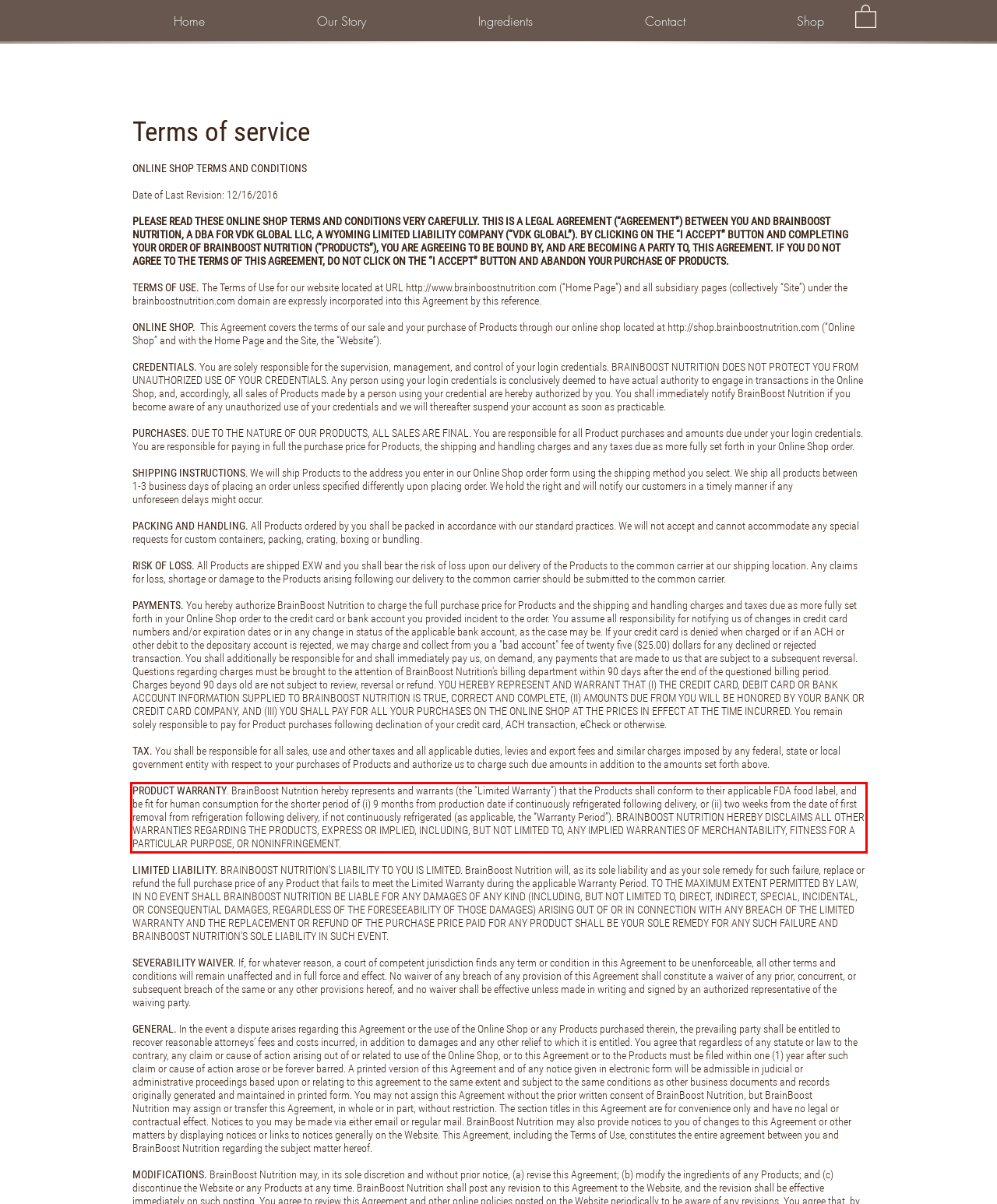Please perform OCR on the UI element surrounded by the red bounding box in the given webpage screenshot and extract its text content.

PRODUCT WARRANTY. BrainBoost Nutrition hereby represents and warrants (the “Limited Warranty”) that the Products shall conform to their applicable FDA food label, and be fit for human consumption for the shorter period of (i) 9 months from production date if continuously refrigerated following delivery, or (ii) two weeks from the date of first removal from refrigeration following delivery, if not continuously refrigerated (as applicable, the “Warranty Period”). BRAINBOOST NUTRITION HEREBY DISCLAIMS ALL OTHER WARRANTIES REGARDING THE PRODUCTS, EXPRESS OR IMPLIED, INCLUDING, BUT NOT LIMITED TO, ANY IMPLIED WARRANTIES OF MERCHANTABILITY, FITNESS FOR A PARTICULAR PURPOSE, OR NONINFRINGEMENT.